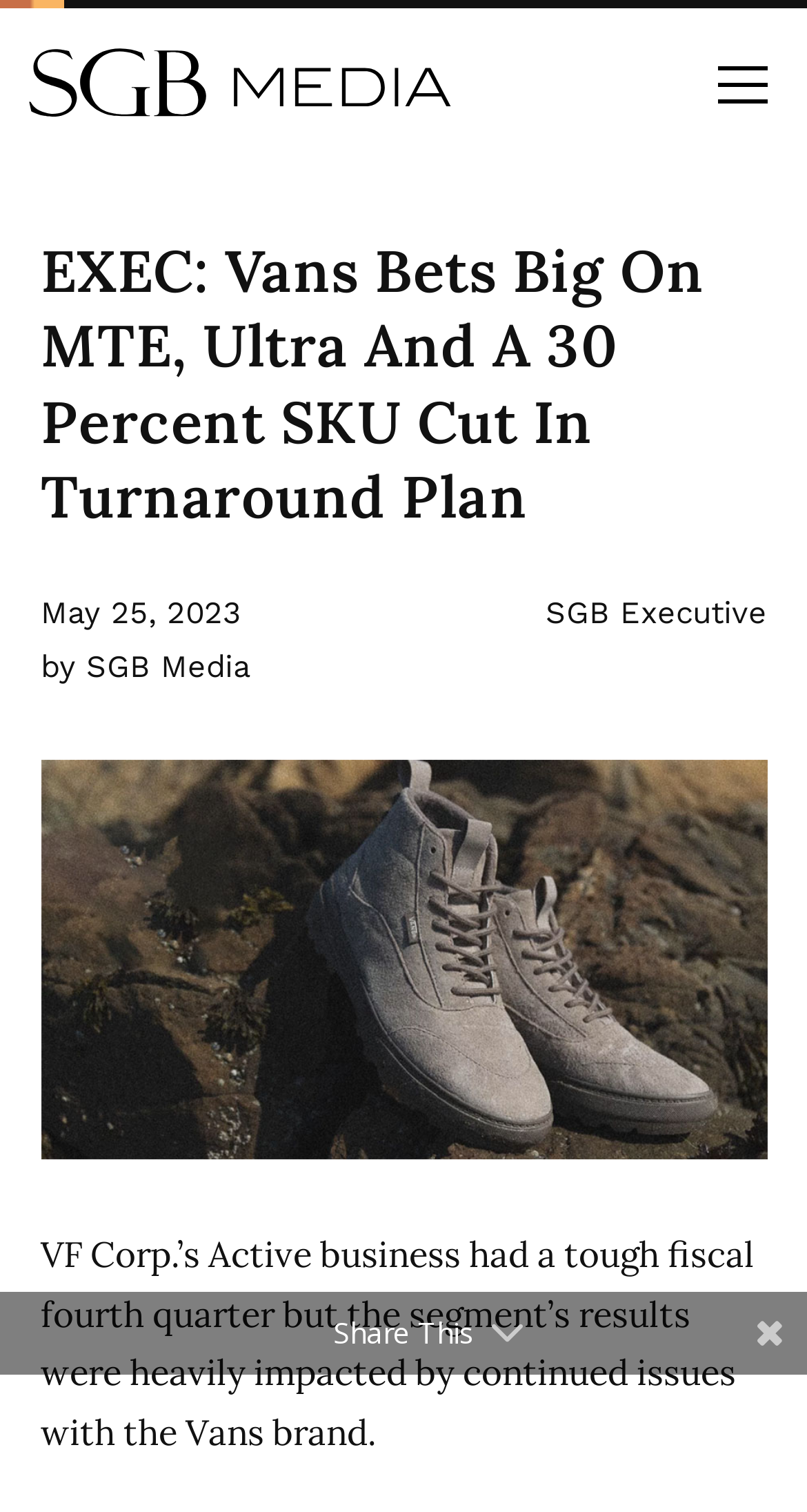Identify the first-level heading on the webpage and generate its text content.

EXEC: Vans Bets Big On MTE, Ultra And A 30 Percent SKU Cut In Turnaround Plan